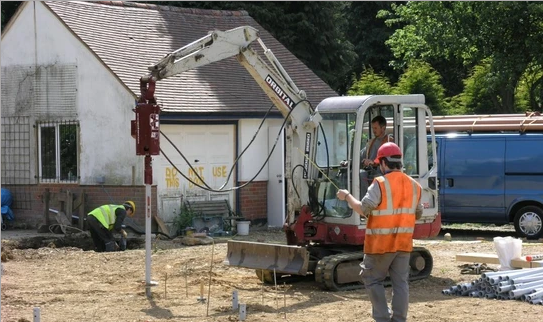Please answer the following query using a single word or phrase: 
What is being renovated in the background?

Older building